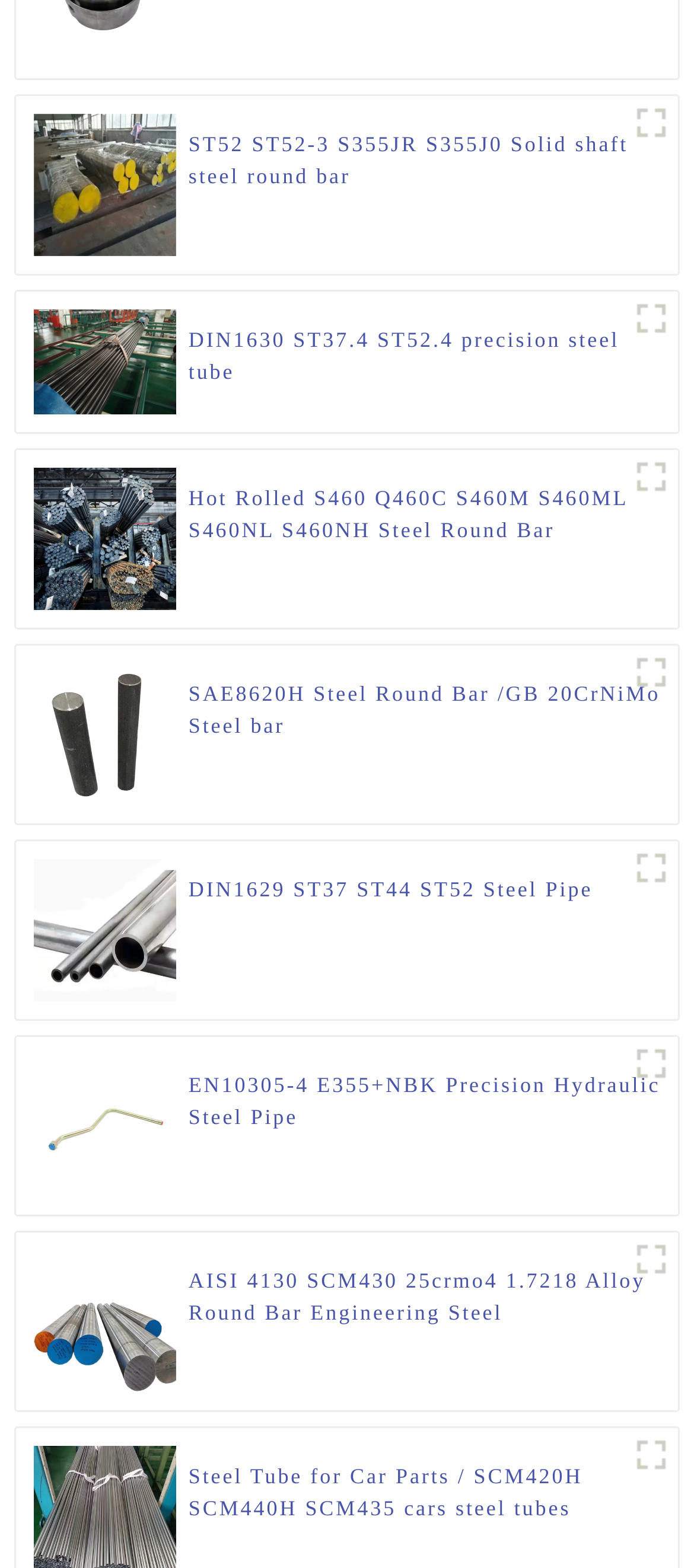Specify the bounding box coordinates of the area to click in order to follow the given instruction: "Learn about Hot Rolled S460 Q460C S460M S460ML S460NL S460NH Steel Round Bar."

[0.272, 0.308, 0.952, 0.349]